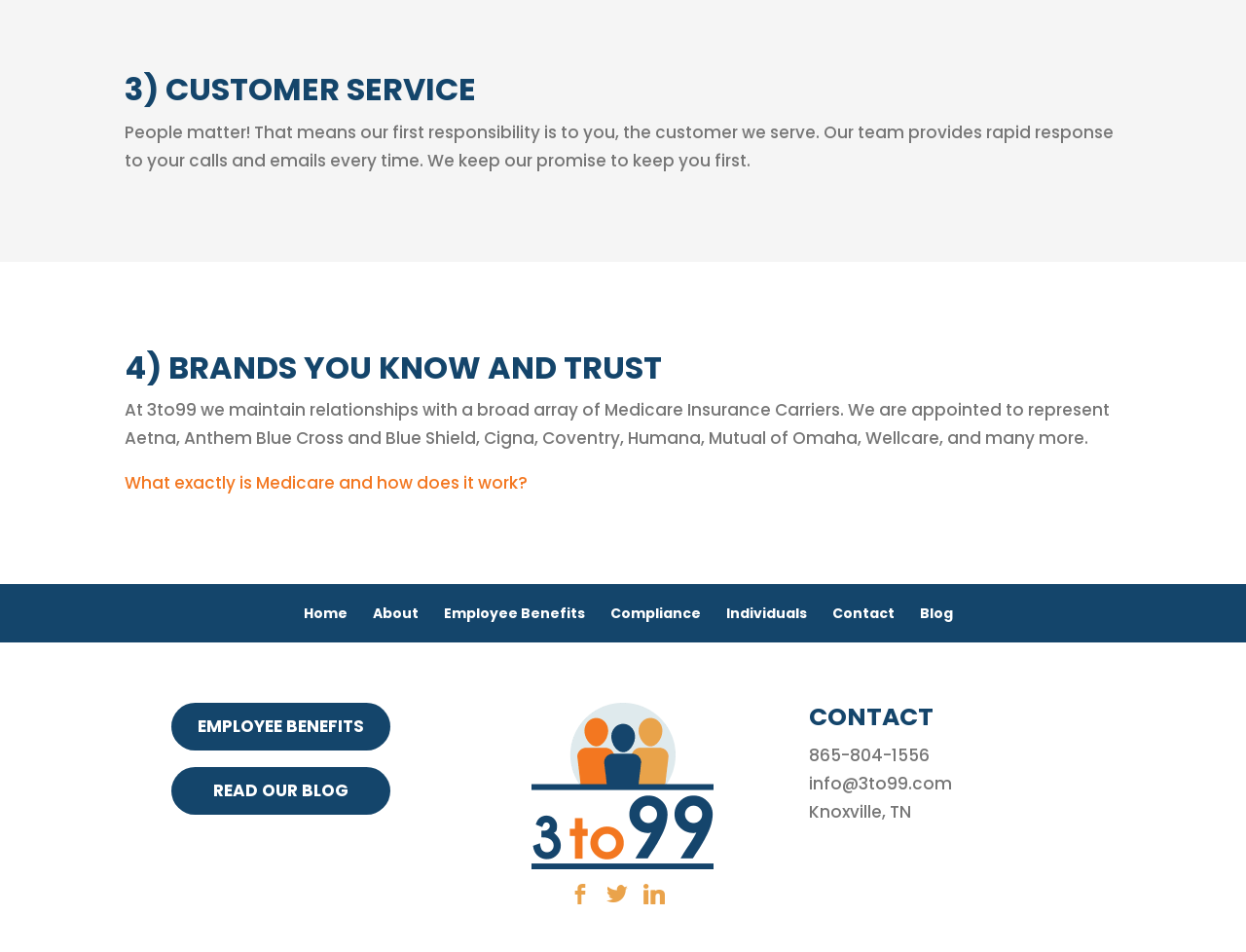Find the bounding box coordinates for the area that should be clicked to accomplish the instruction: "Call us at 865-804-1556".

[0.649, 0.781, 0.746, 0.805]